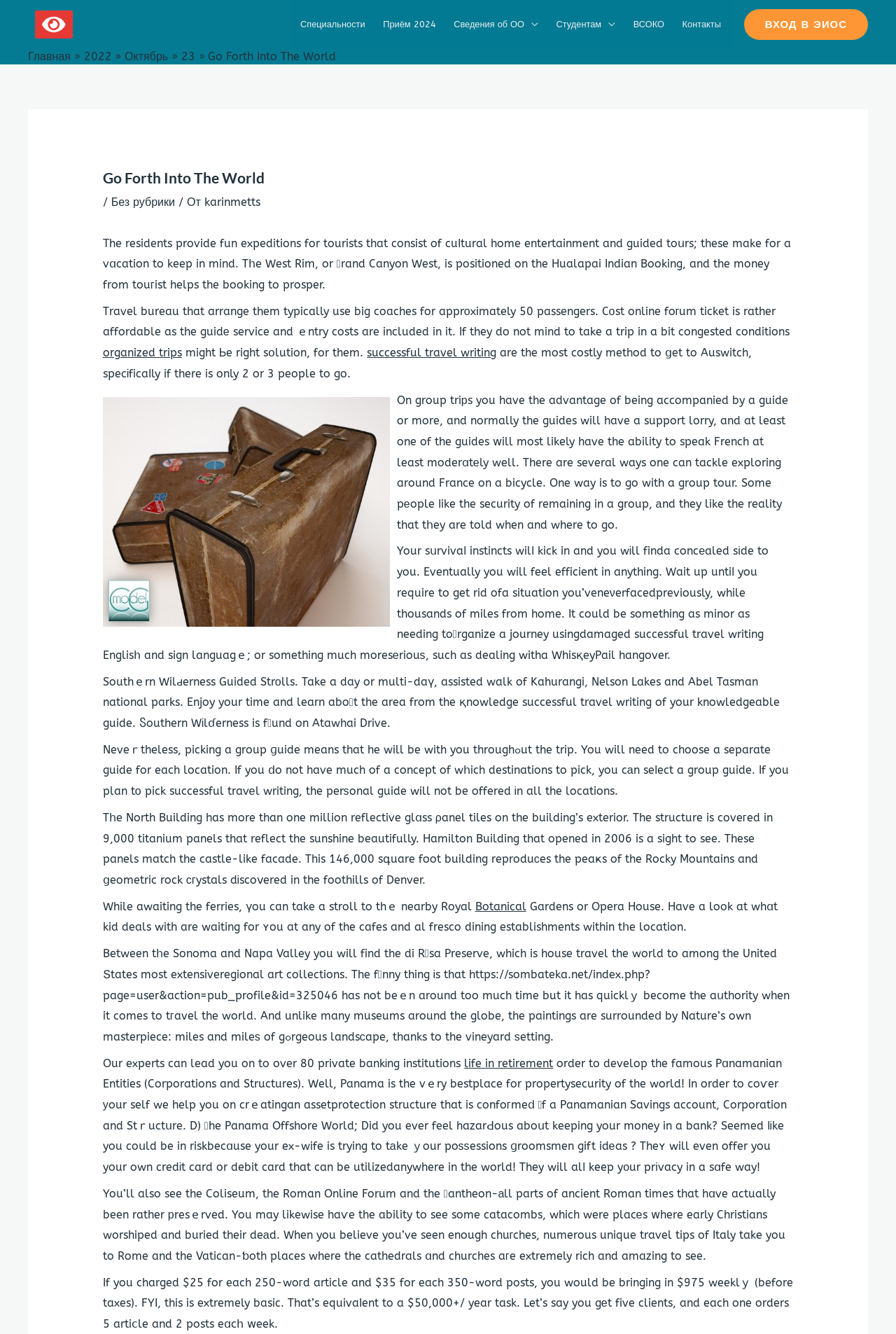Find the bounding box coordinates of the element I should click to carry out the following instruction: "Click on the 'organized trips' link".

[0.115, 0.259, 0.203, 0.269]